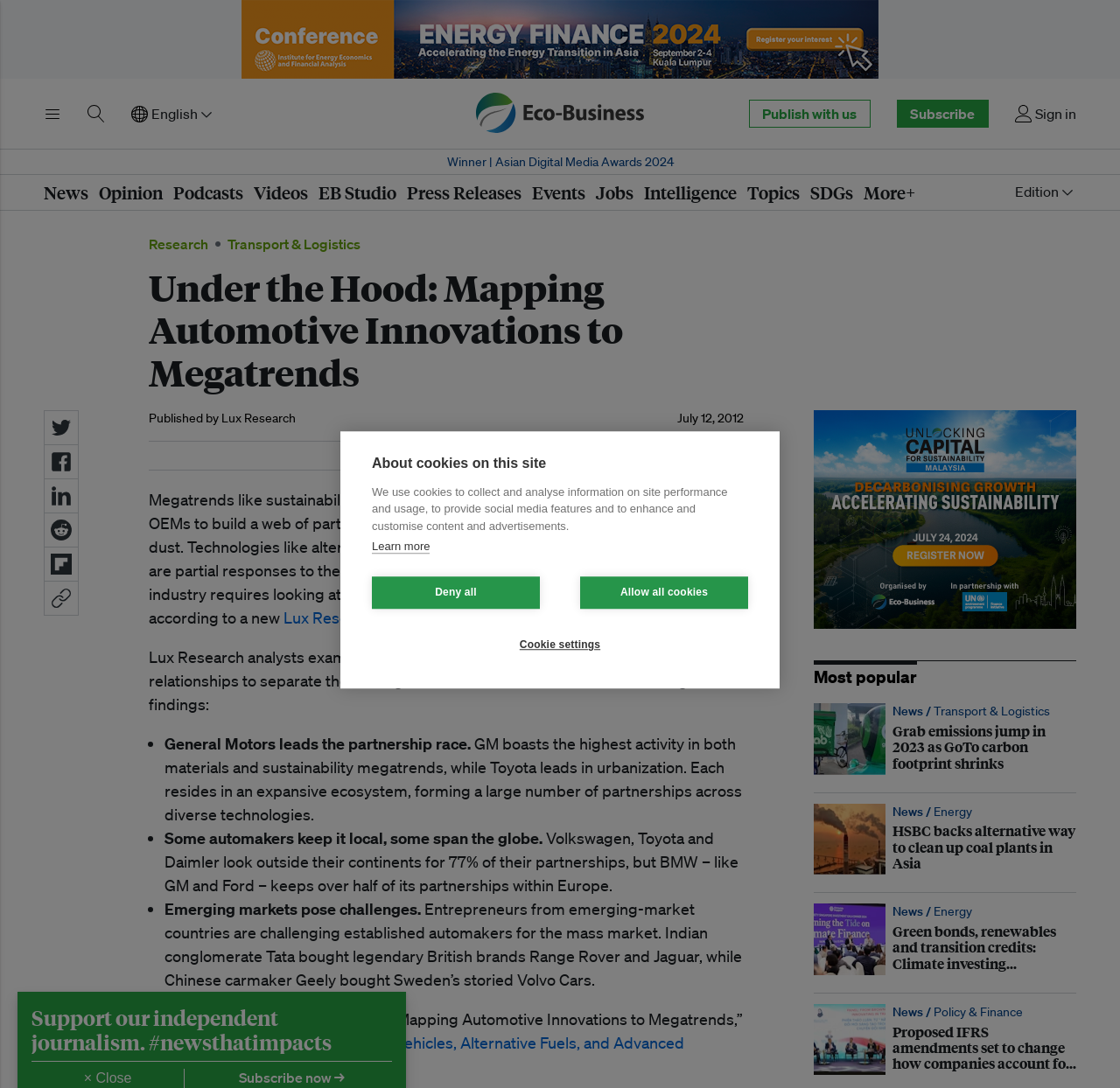Find the headline of the webpage and generate its text content.

Under the Hood: Mapping Automotive Innovations to Megatrends